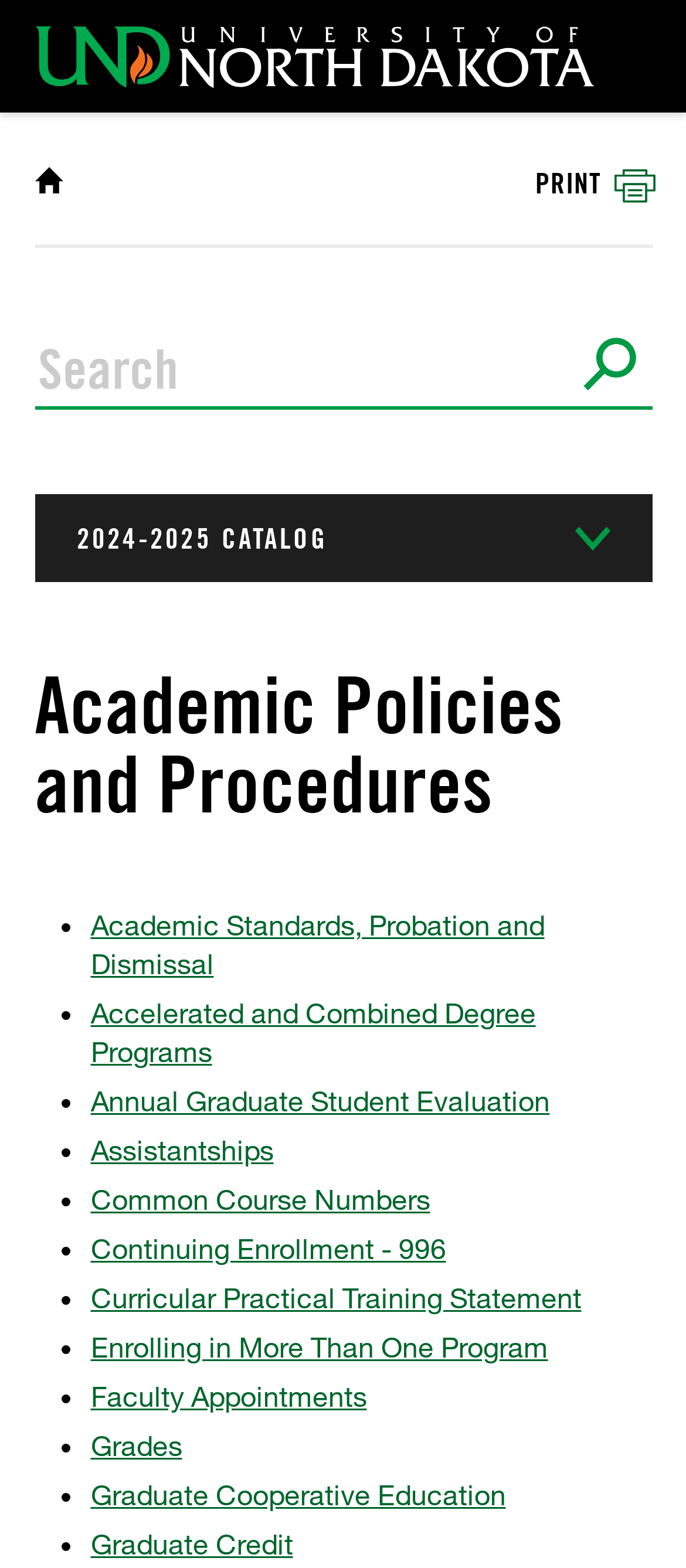Provide the bounding box coordinates of the HTML element this sentence describes: "parent_node: Search catalog name="search" placeholder="Search"".

[0.05, 0.212, 0.95, 0.259]